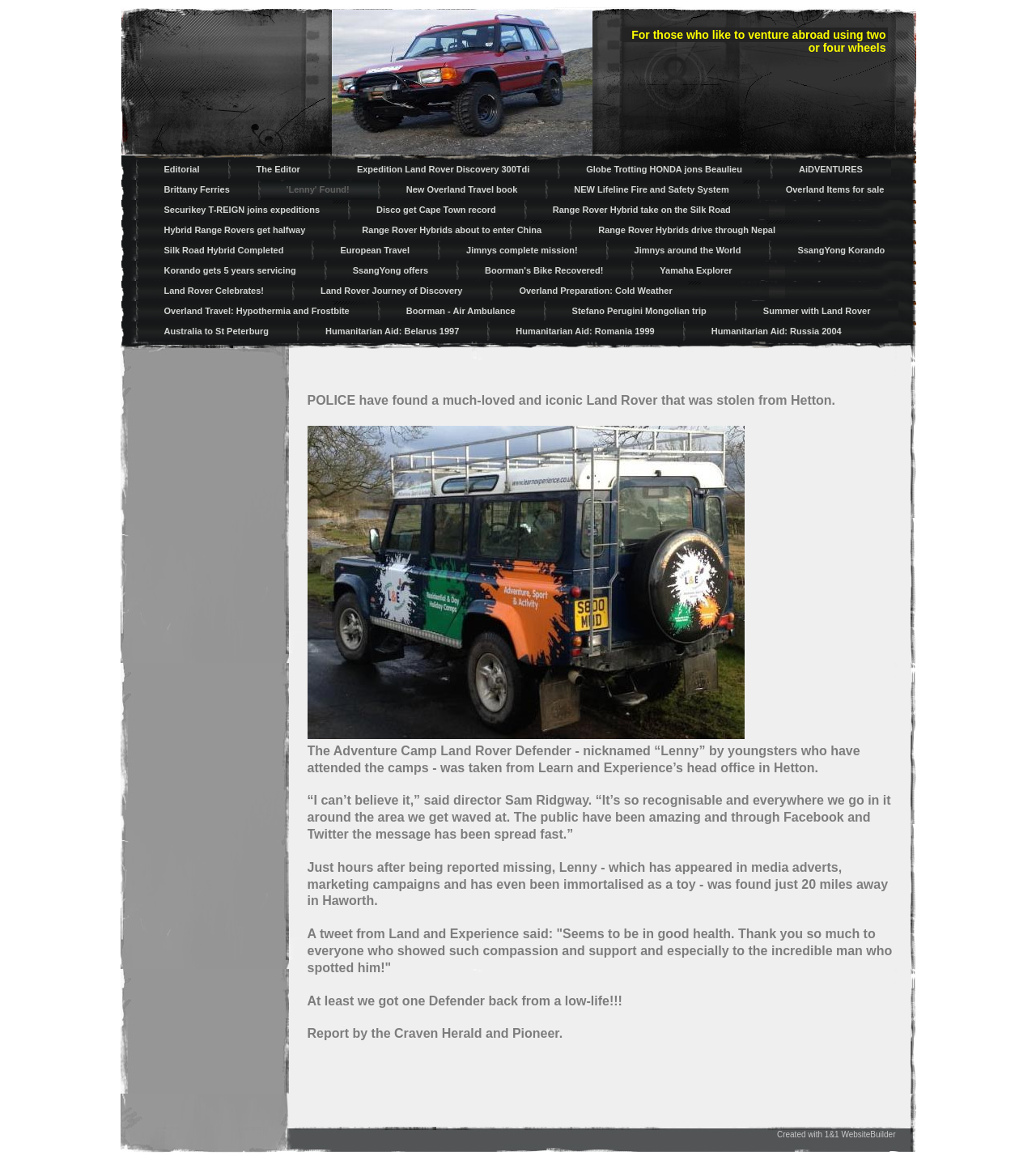What is the name of the Land Rover Defender?
Answer the question using a single word or phrase, according to the image.

Lenny